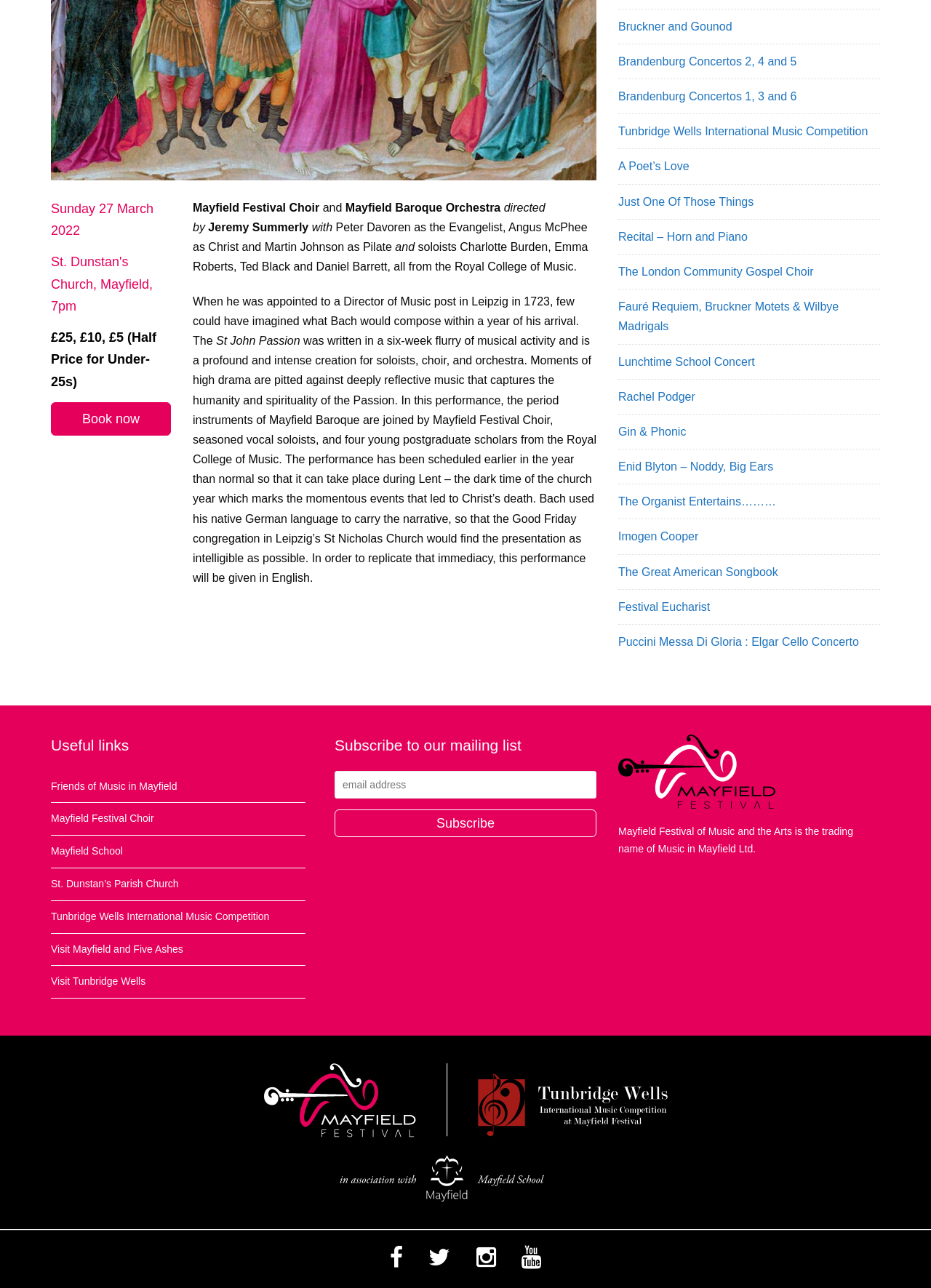Predict the bounding box of the UI element based on the description: "The Great American Songbook". The coordinates should be four float numbers between 0 and 1, formatted as [left, top, right, bottom].

[0.664, 0.439, 0.836, 0.449]